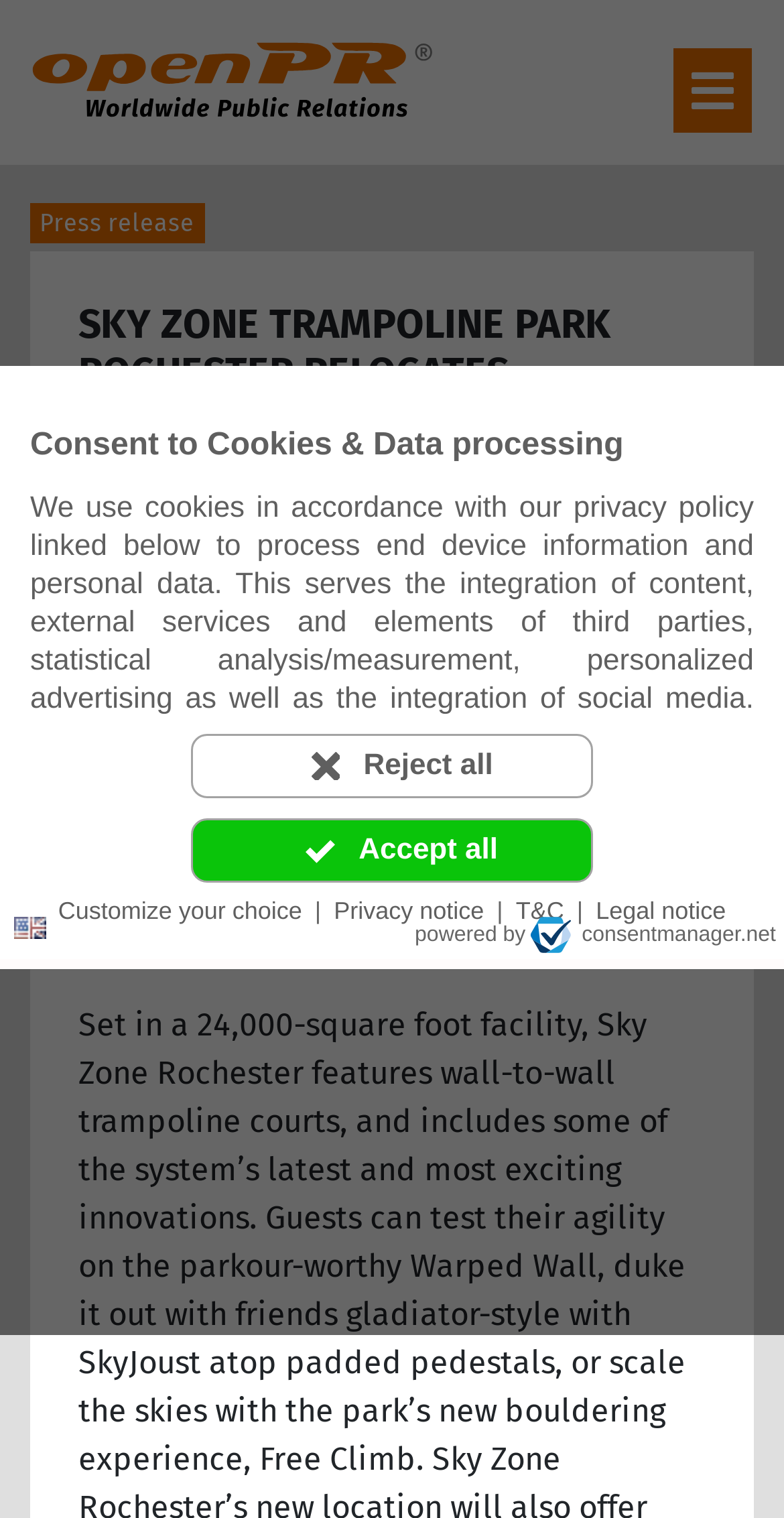Identify and provide the main heading of the webpage.

SKY ZONE TRAMPOLINE PARK ROCHESTER RELOCATES